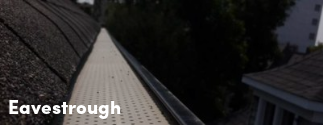Offer a detailed narrative of the image.

This image showcases a close-up view of an eavestrough equipped with a gutter guard, emphasizing its design and functionality in protecting a home. The eavestrough, often vital for effective rainwater management, is seen positioned along the edge of a roof, illustrating its role in directing water runoff and preventing damage to the property's foundation. The presence of the gutter guard indicates a modern approach to maintenance, aimed at keeping debris out while ensuring efficient drainage. This detail is crucial for homeowners looking to enhance their exterior's performance and aesthetics, particularly in regions like Manitoba, where weather conditions can be severe.